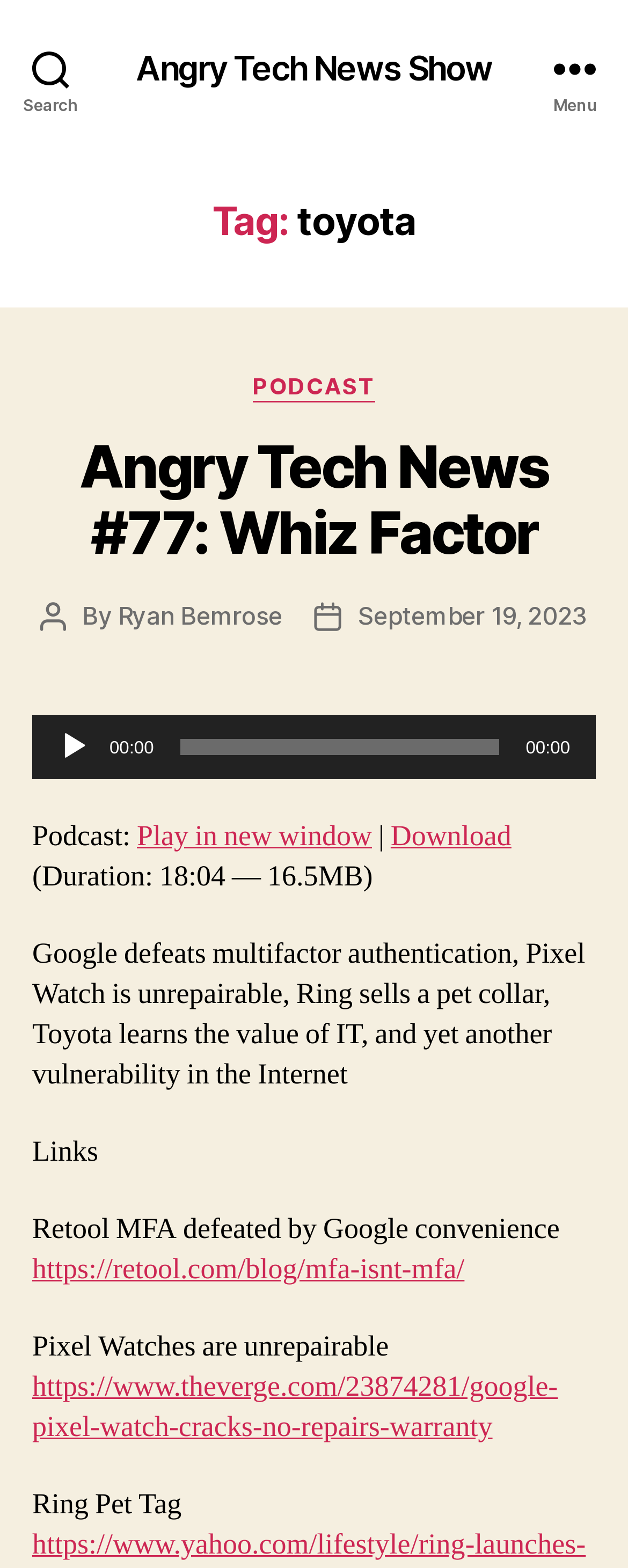Please respond to the question with a concise word or phrase:
What is the duration of the podcast?

18:04